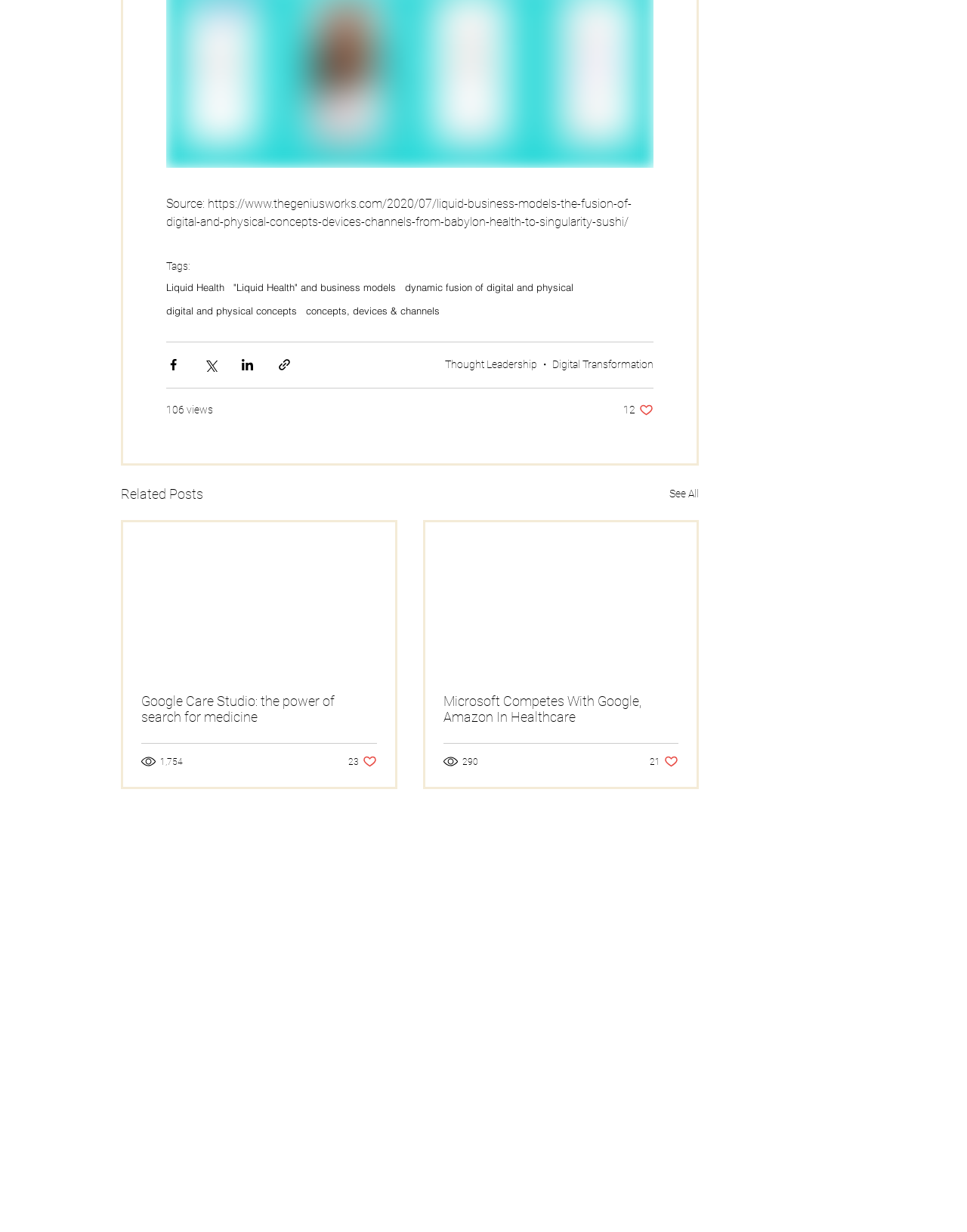Determine the bounding box coordinates of the clickable region to follow the instruction: "Read the article about Google Care Studio".

[0.146, 0.562, 0.389, 0.588]